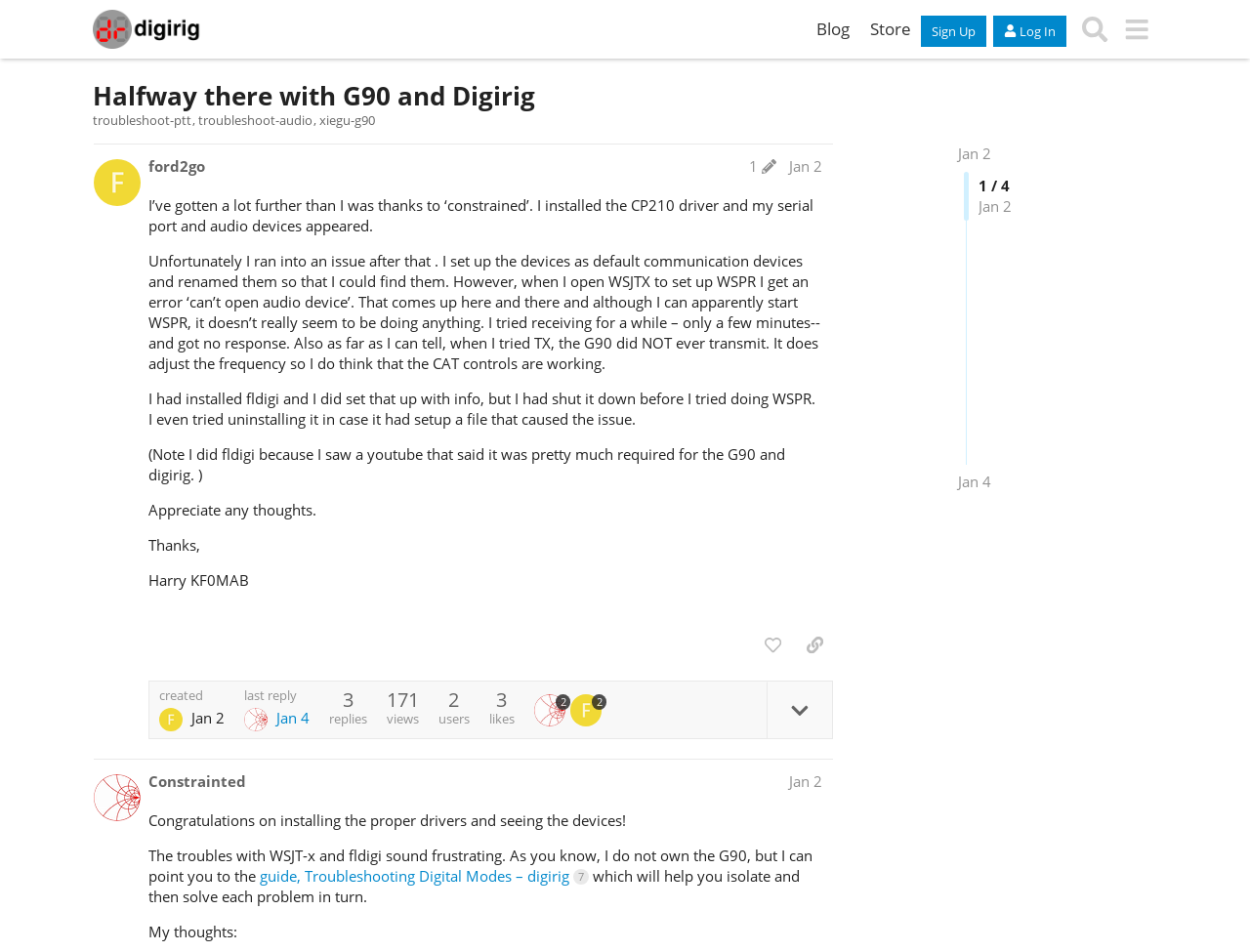What is the name of the forum?
Use the information from the image to give a detailed answer to the question.

The name of the forum can be found in the header section of the webpage, where it is written as 'Digirig Forum'.